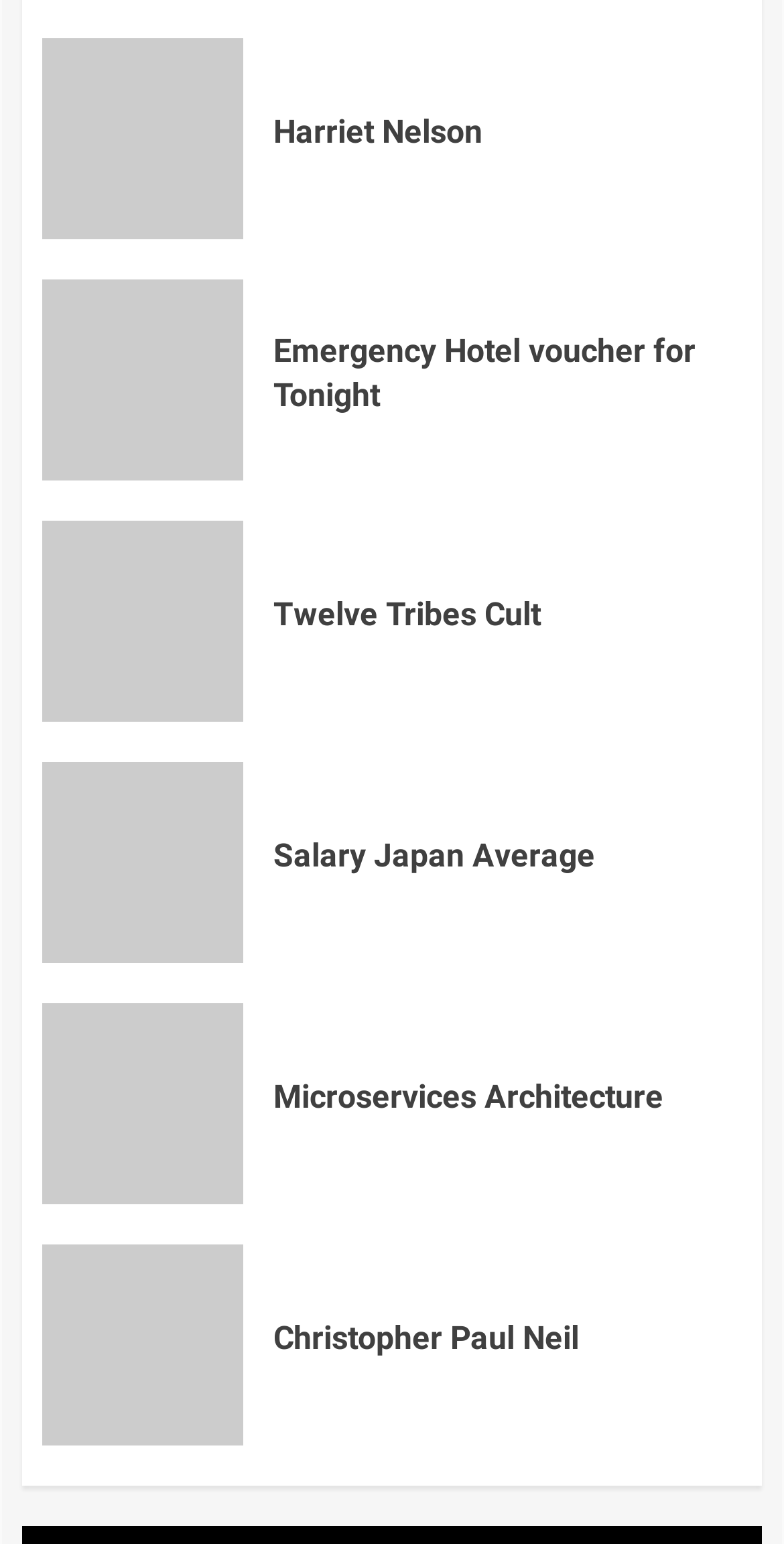Indicate the bounding box coordinates of the clickable region to achieve the following instruction: "Read about Christopher Paul Neil."

[0.349, 0.853, 0.946, 0.882]